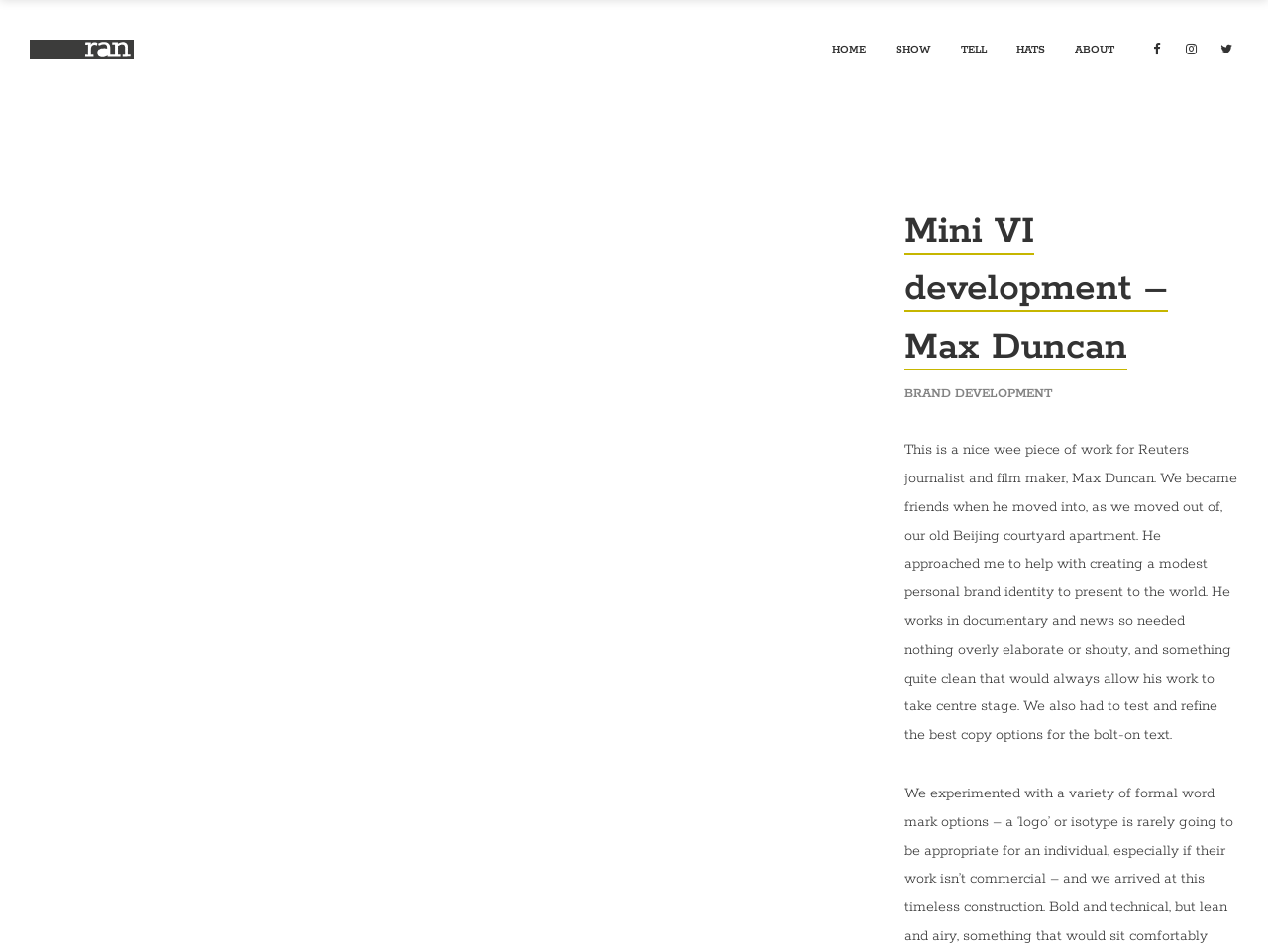What is the purpose of the personal brand identity?
Provide an in-depth answer to the question, covering all aspects.

I read the text on the page and found a sentence that mentions 'creating a modest personal brand identity to present to the world'. This indicates that the purpose of the personal brand identity is to present to the world.